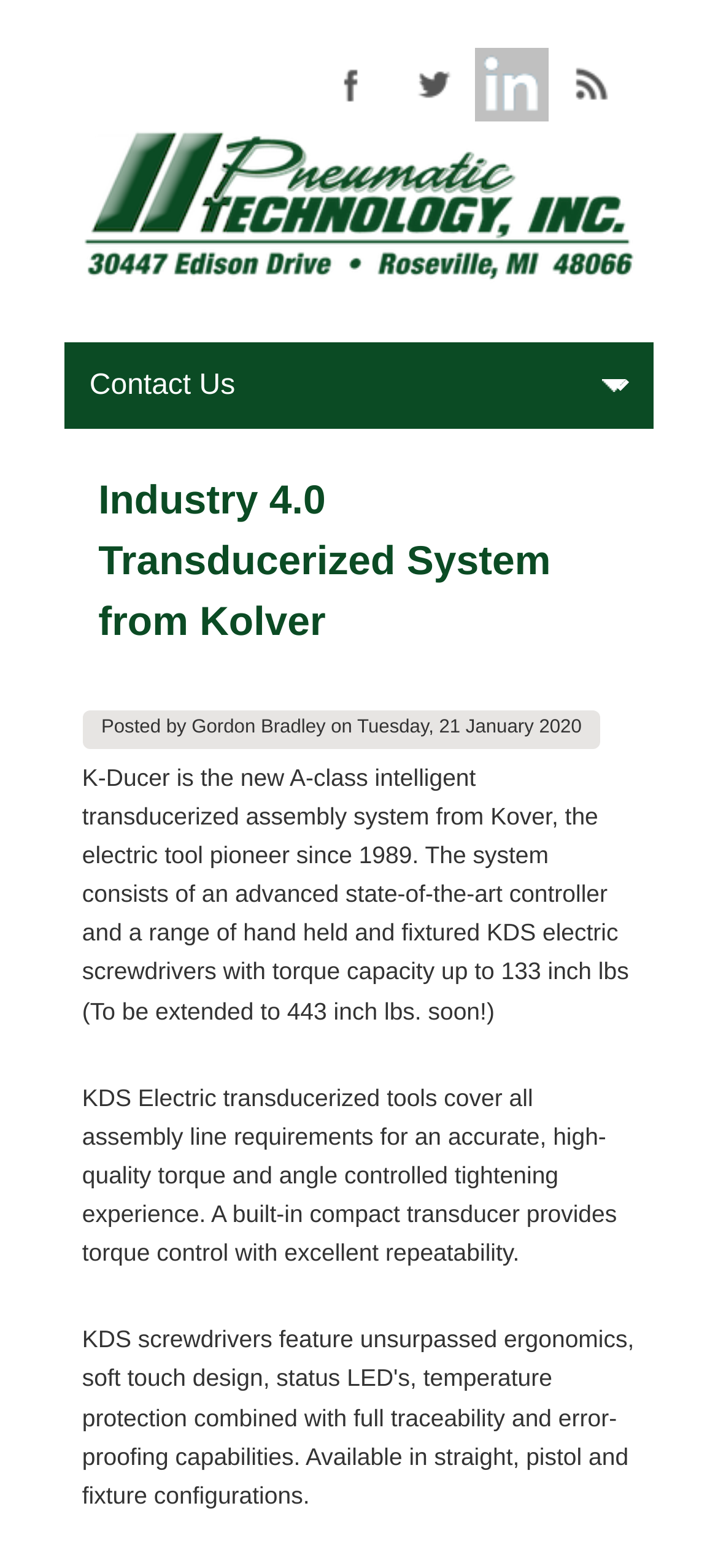What is the purpose of KDS Electric transducerized tools?
Based on the visual, give a brief answer using one word or a short phrase.

Accurate, high-quality torque and angle controlled tightening